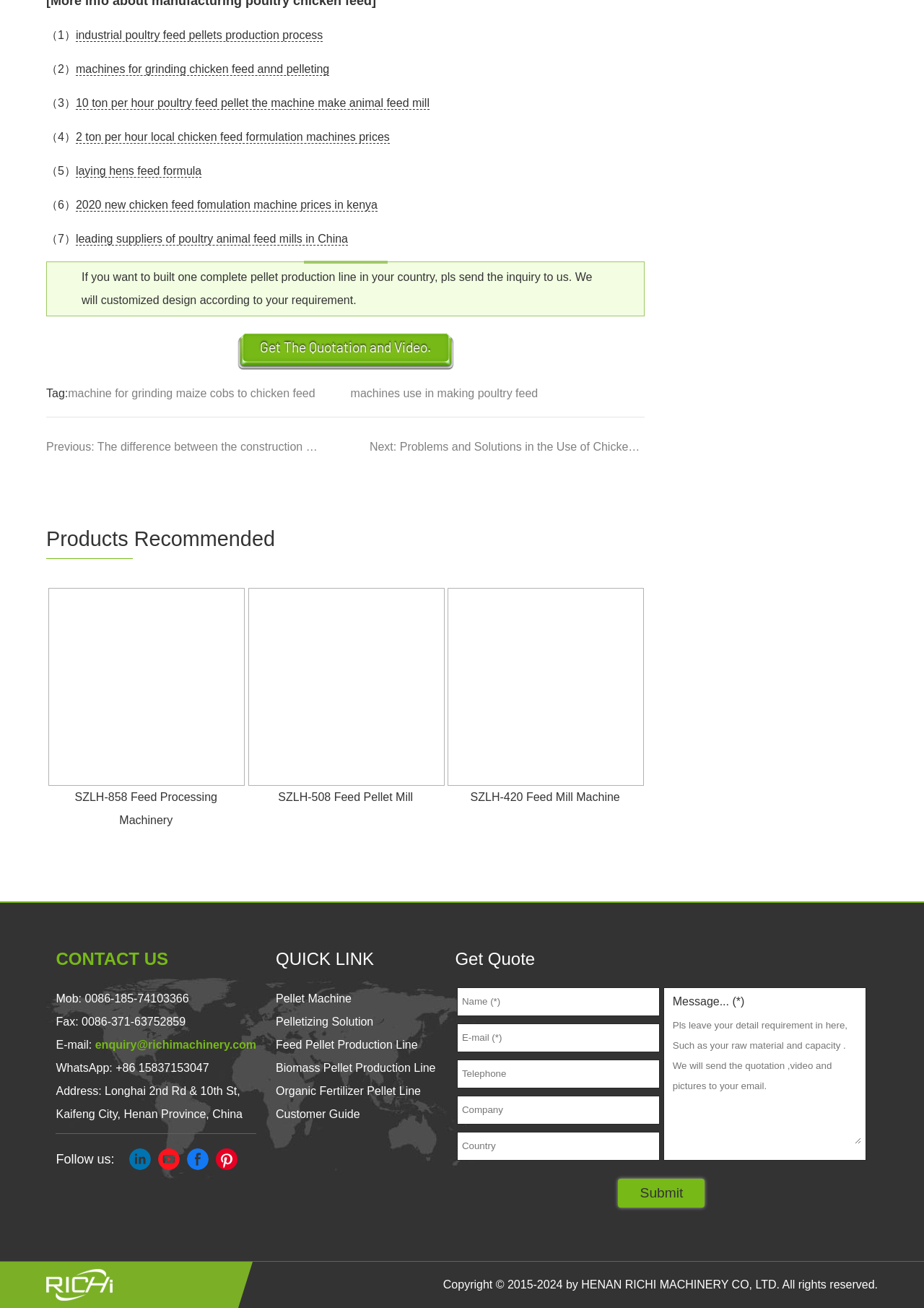Please identify the bounding box coordinates of the element's region that needs to be clicked to fulfill the following instruction: "Contact the company via WhatsApp". The bounding box coordinates should consist of four float numbers between 0 and 1, i.e., [left, top, right, bottom].

[0.061, 0.812, 0.226, 0.821]